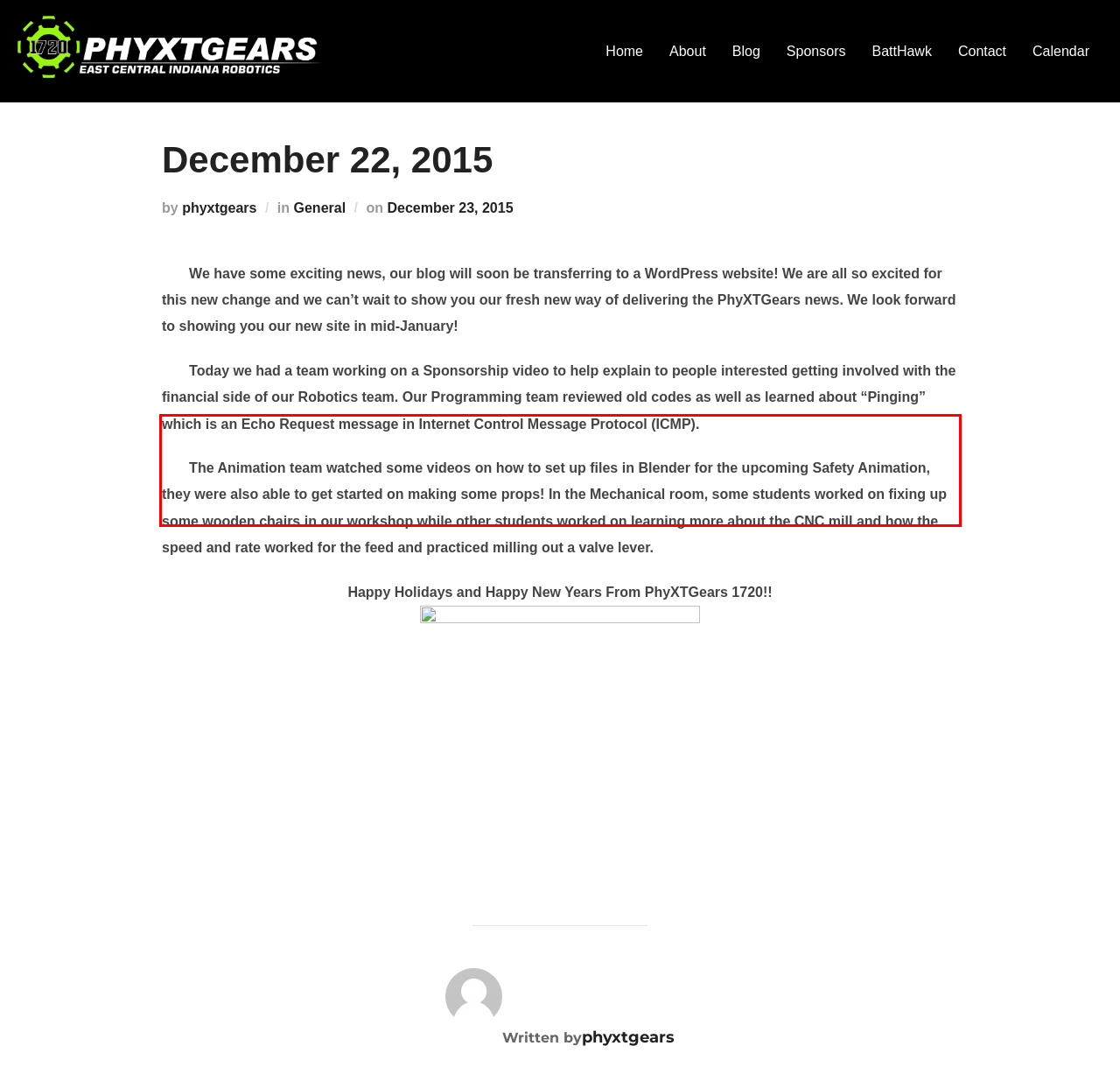Using the provided webpage screenshot, identify and read the text within the red rectangle bounding box.

The Animation team watched some videos on how to set up files in Blender for the upcoming Safety Animation, they were also able to get started on making some props! In the Mechanical room, some students worked on fixing up some wooden chairs in our workshop while other students worked on learning more about the CNC mill and how the speed and rate worked for the feed and practiced milling out a valve lever.